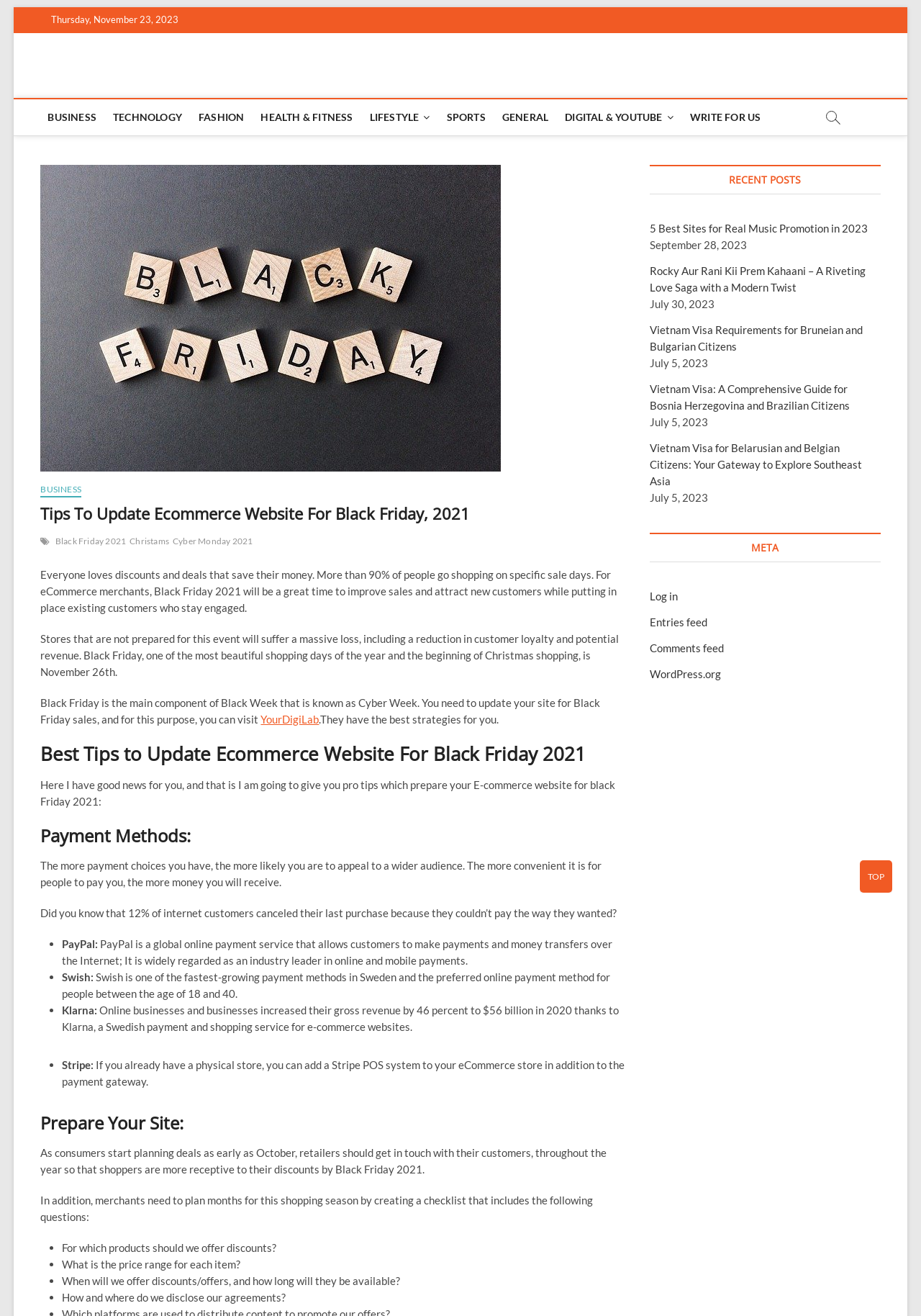Pinpoint the bounding box coordinates of the element that must be clicked to accomplish the following instruction: "Read the article about 'Tips To Update Ecommerce Website For Black Friday, 2021'". The coordinates should be in the format of four float numbers between 0 and 1, i.e., [left, top, right, bottom].

[0.044, 0.383, 0.682, 0.398]